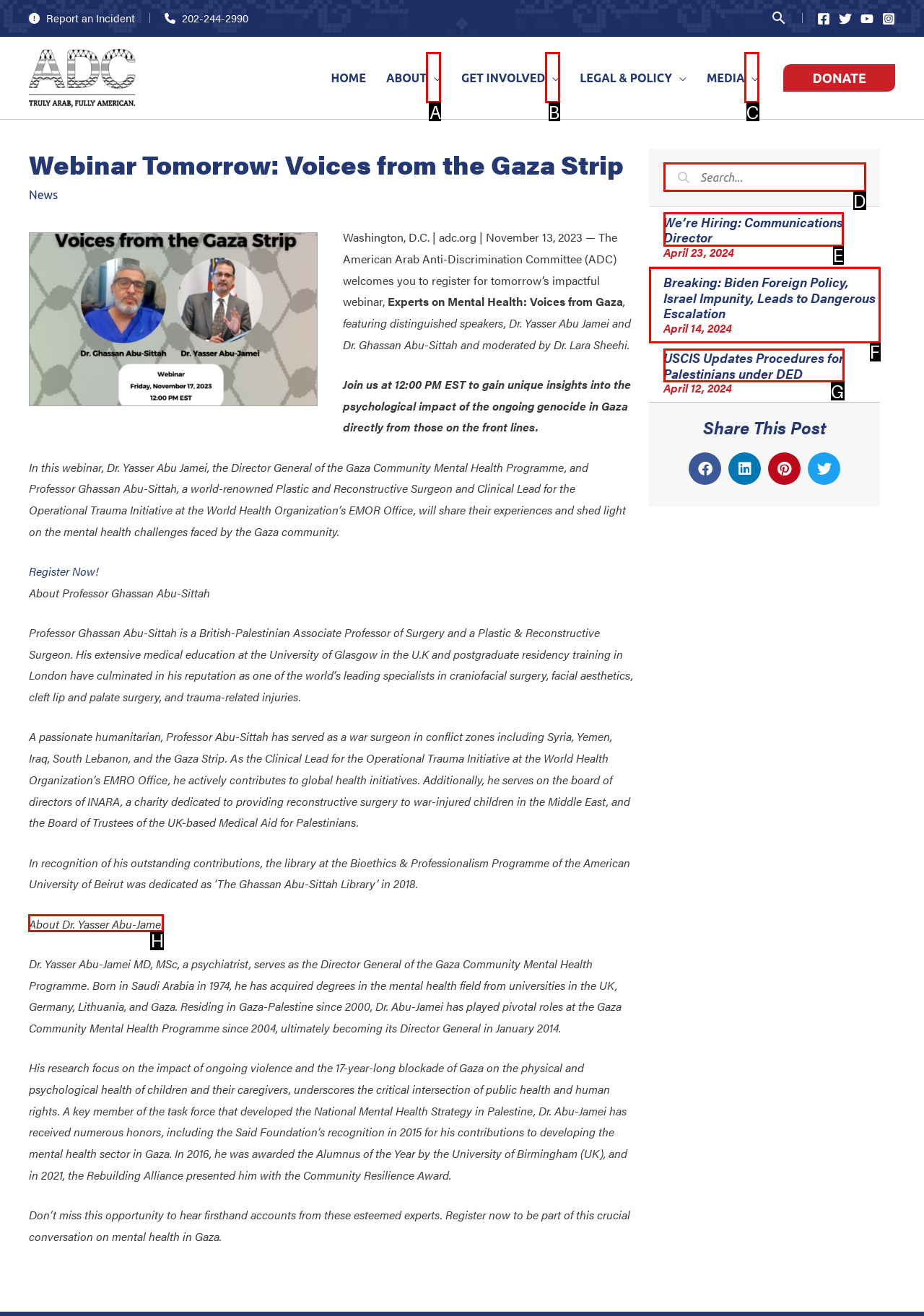Given the instruction: Read about Dr. Yasser Abu Jamei, which HTML element should you click on?
Answer with the letter that corresponds to the correct option from the choices available.

H